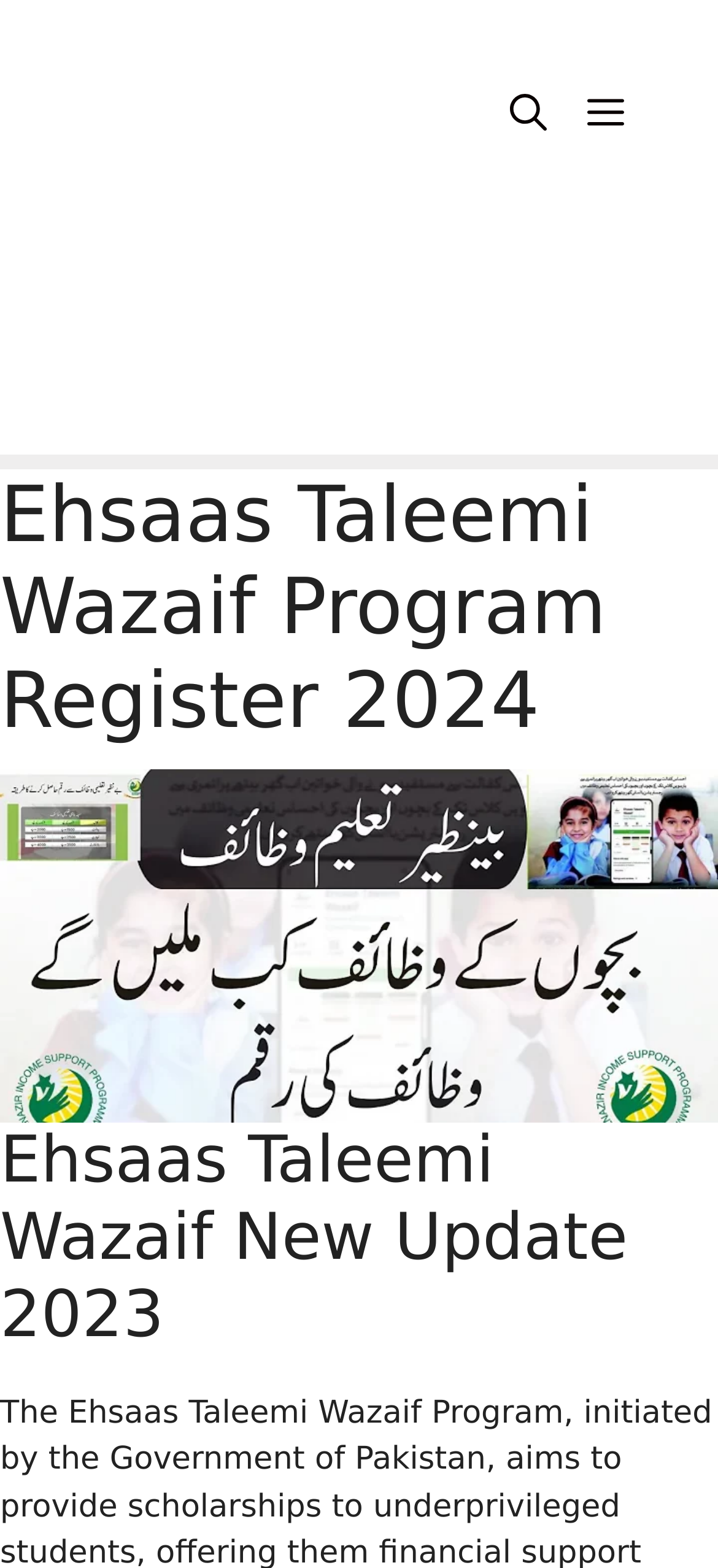Give a concise answer using one word or a phrase to the following question:
What is the name of the program?

Ehsaas Taleemi Wazaif Program